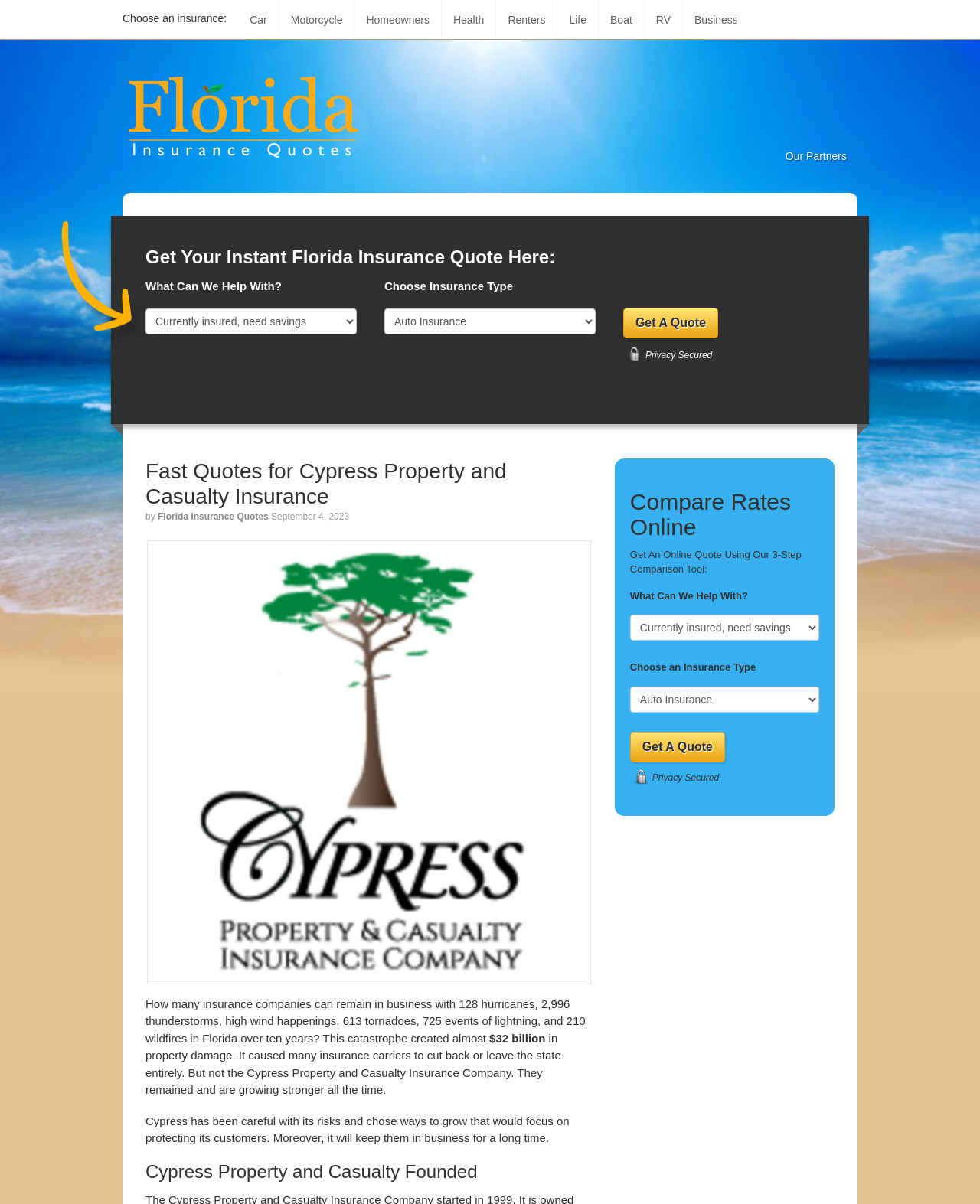Please locate the bounding box coordinates of the element that should be clicked to complete the given instruction: "Get a quote for Florida Insurance".

[0.636, 0.256, 0.733, 0.281]